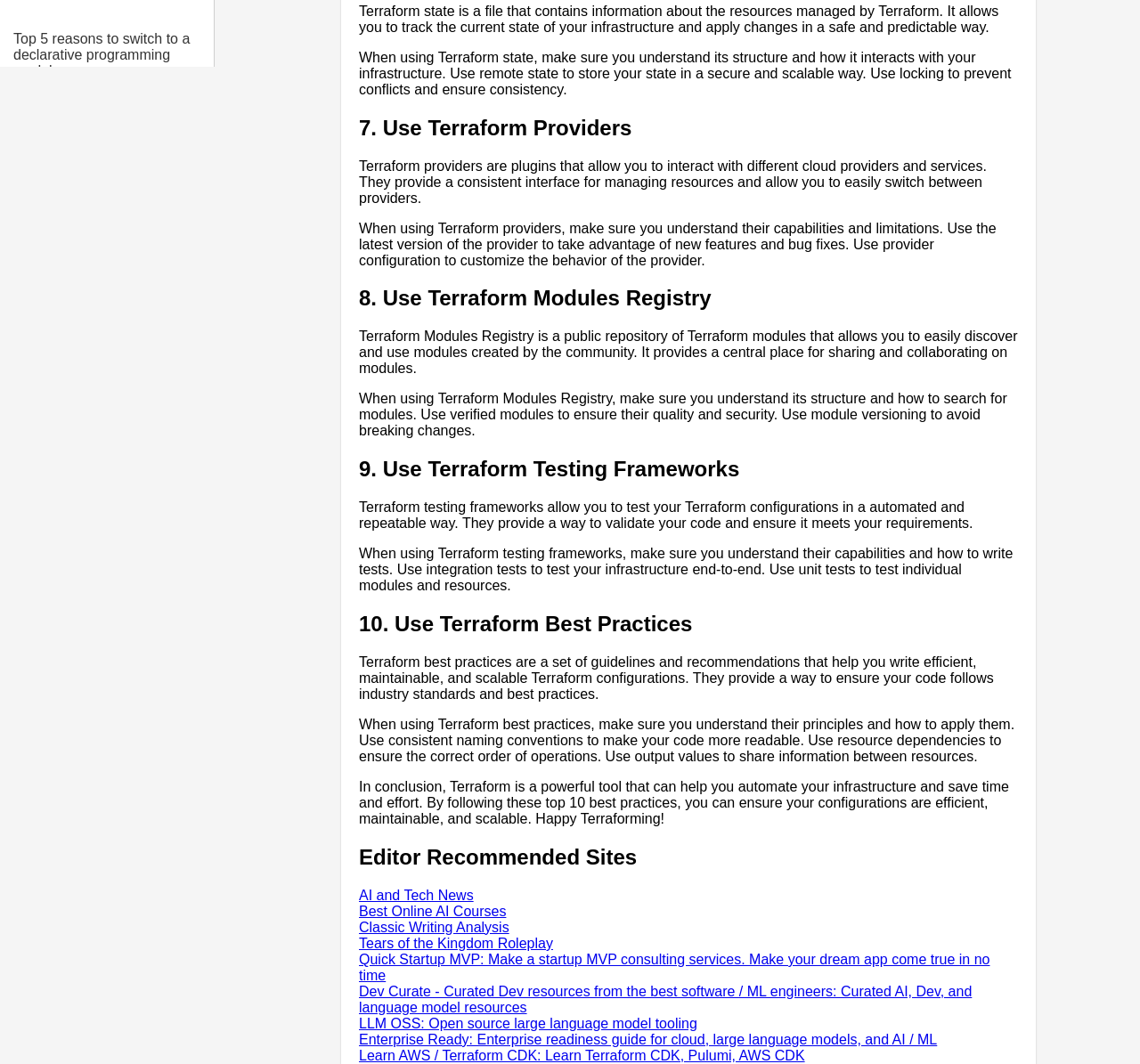Identify the bounding box coordinates of the region that should be clicked to execute the following instruction: "Visit 'AI and Tech News'".

[0.315, 0.834, 0.415, 0.848]